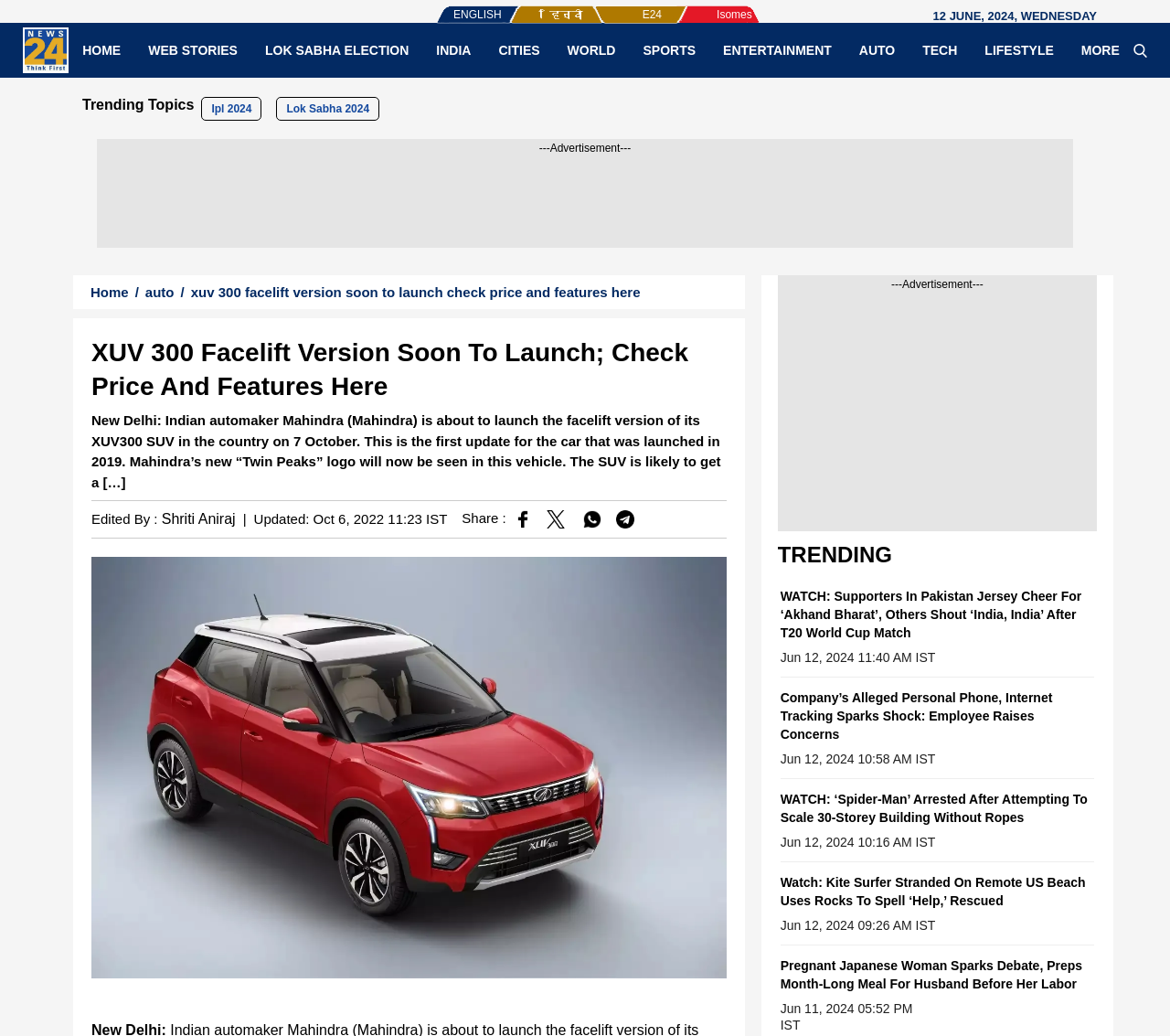Please locate the bounding box coordinates for the element that should be clicked to achieve the following instruction: "Read the article 'XUV 300 Facelift Version Soon To Launch; Check Price And Features Here'". Ensure the coordinates are given as four float numbers between 0 and 1, i.e., [left, top, right, bottom].

[0.078, 0.325, 0.621, 0.389]